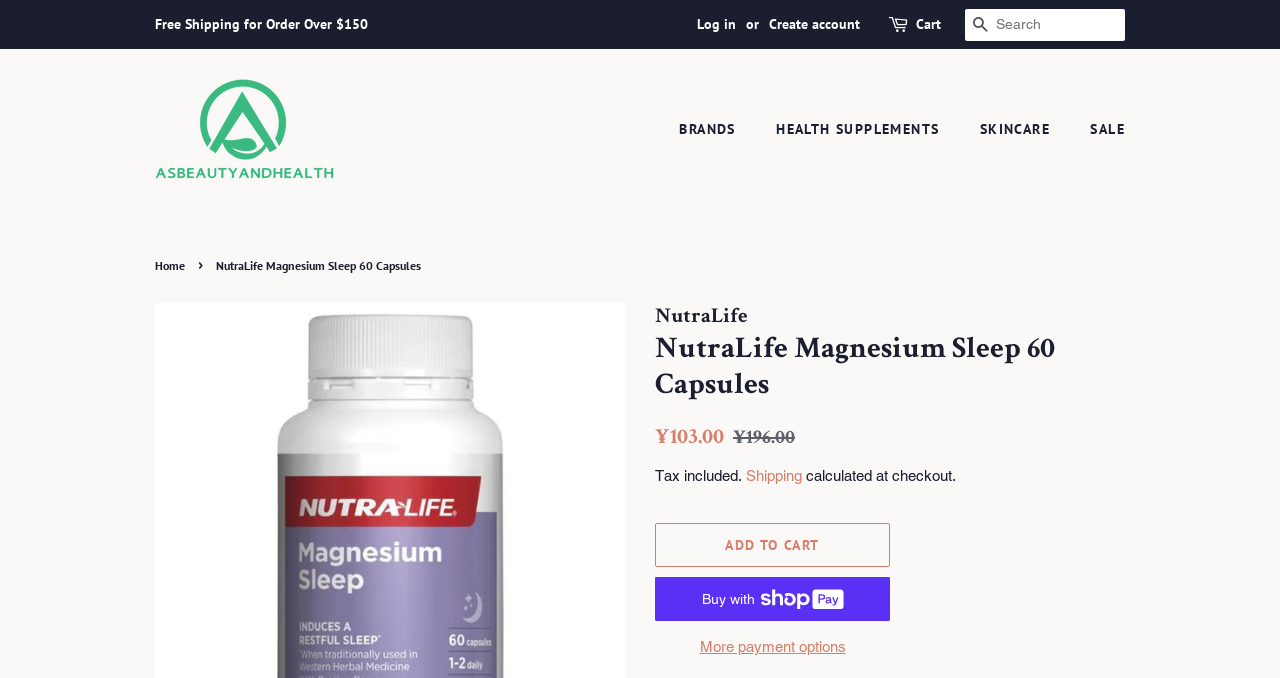Respond with a single word or phrase to the following question:
What is the name of the brand?

AS Beauty & Health